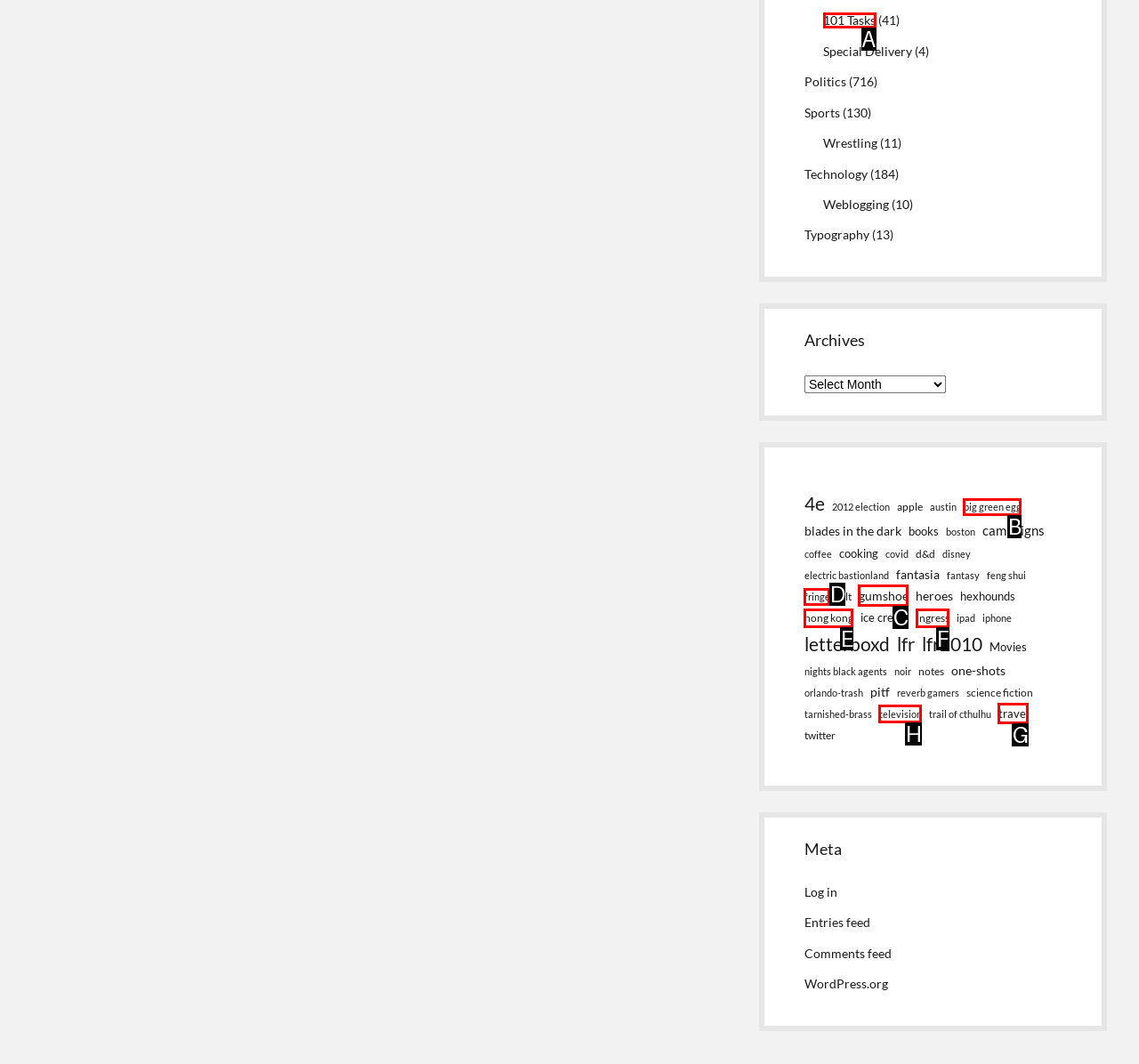For the task: Click on the '101 Tasks' link, specify the letter of the option that should be clicked. Answer with the letter only.

A